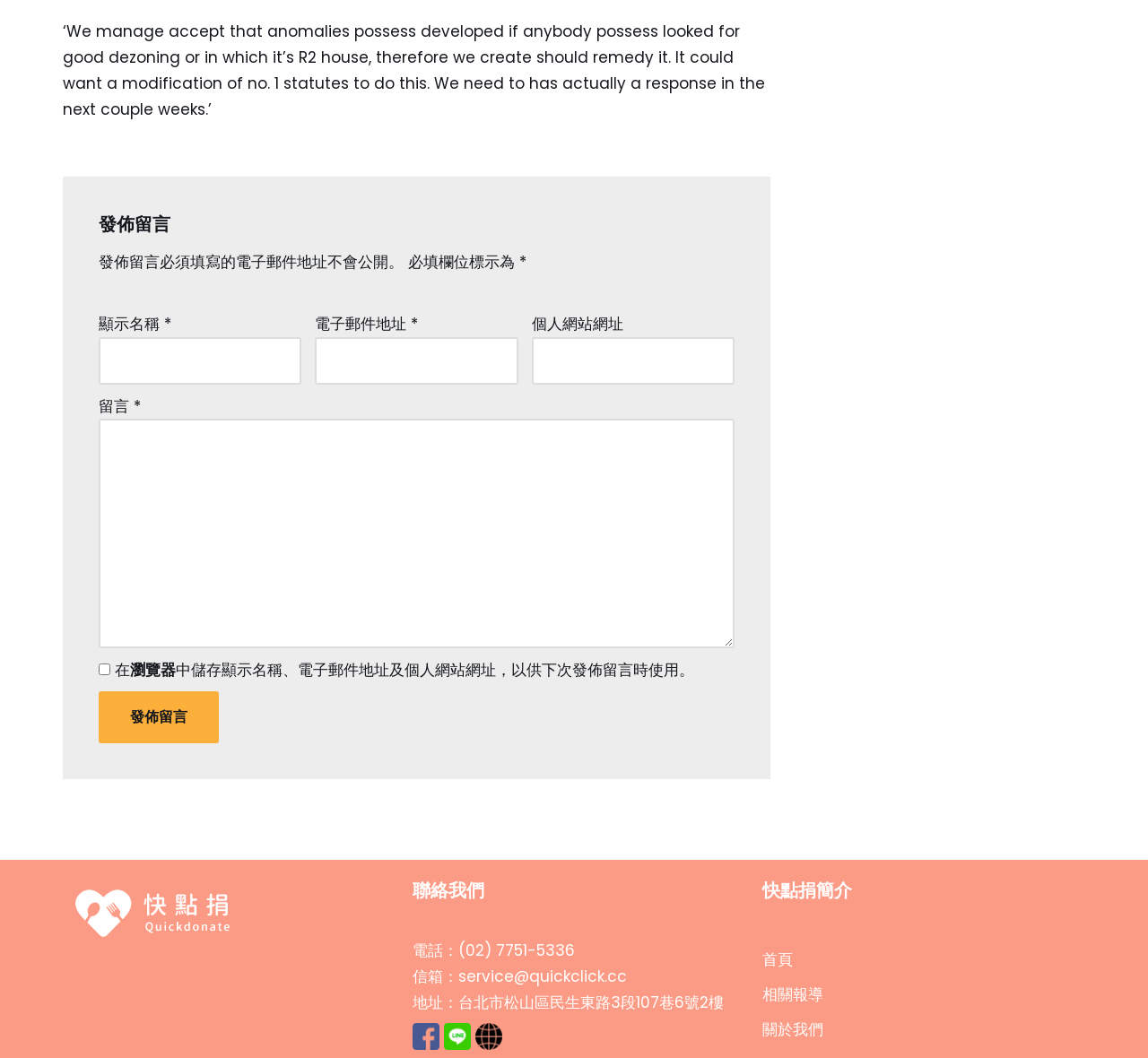What is the purpose of the '發佈留言' button?
Give a single word or phrase as your answer by examining the image.

To submit a comment